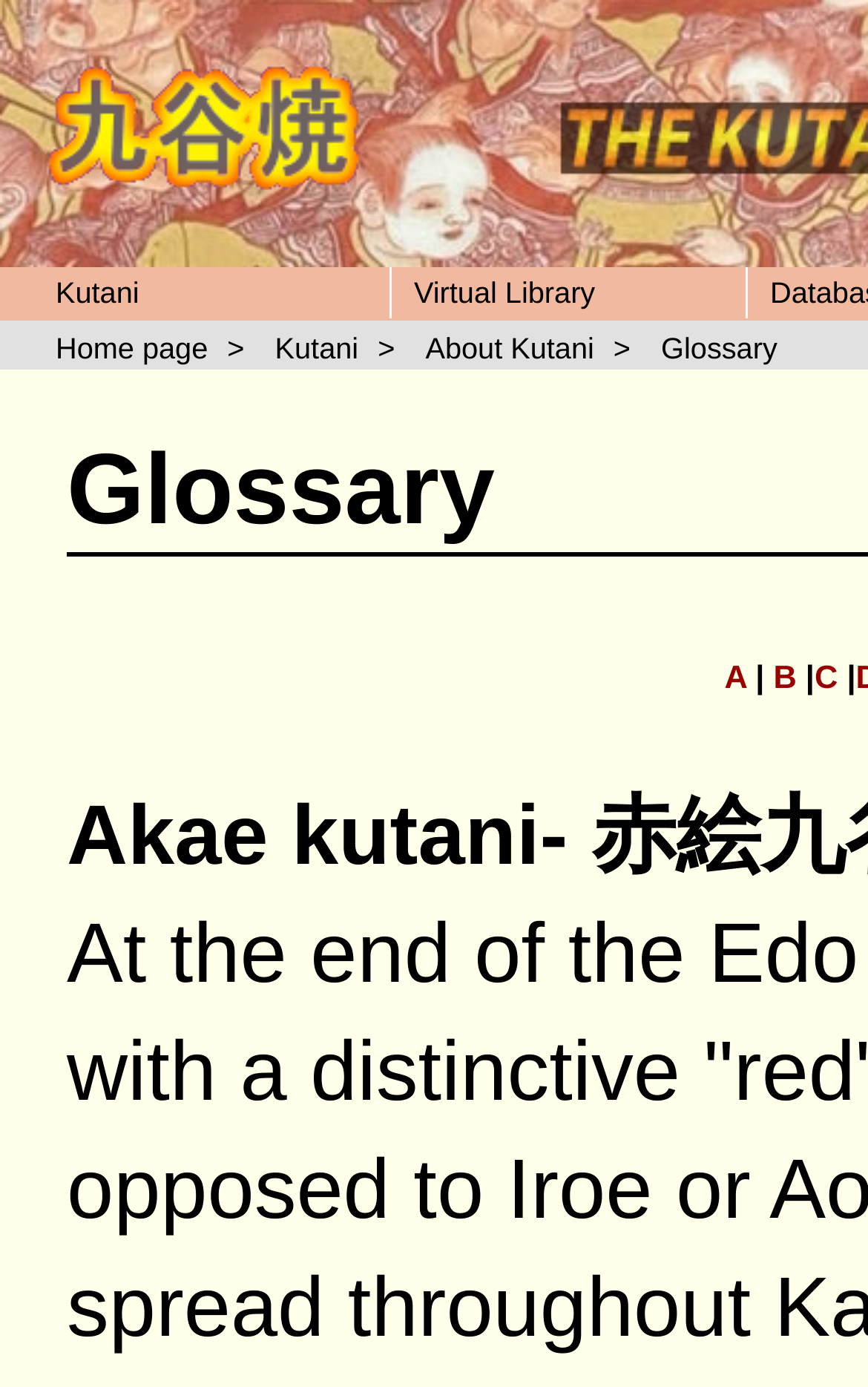What is the last link on the bottom navigation bar?
Using the visual information, answer the question in a single word or phrase.

Y